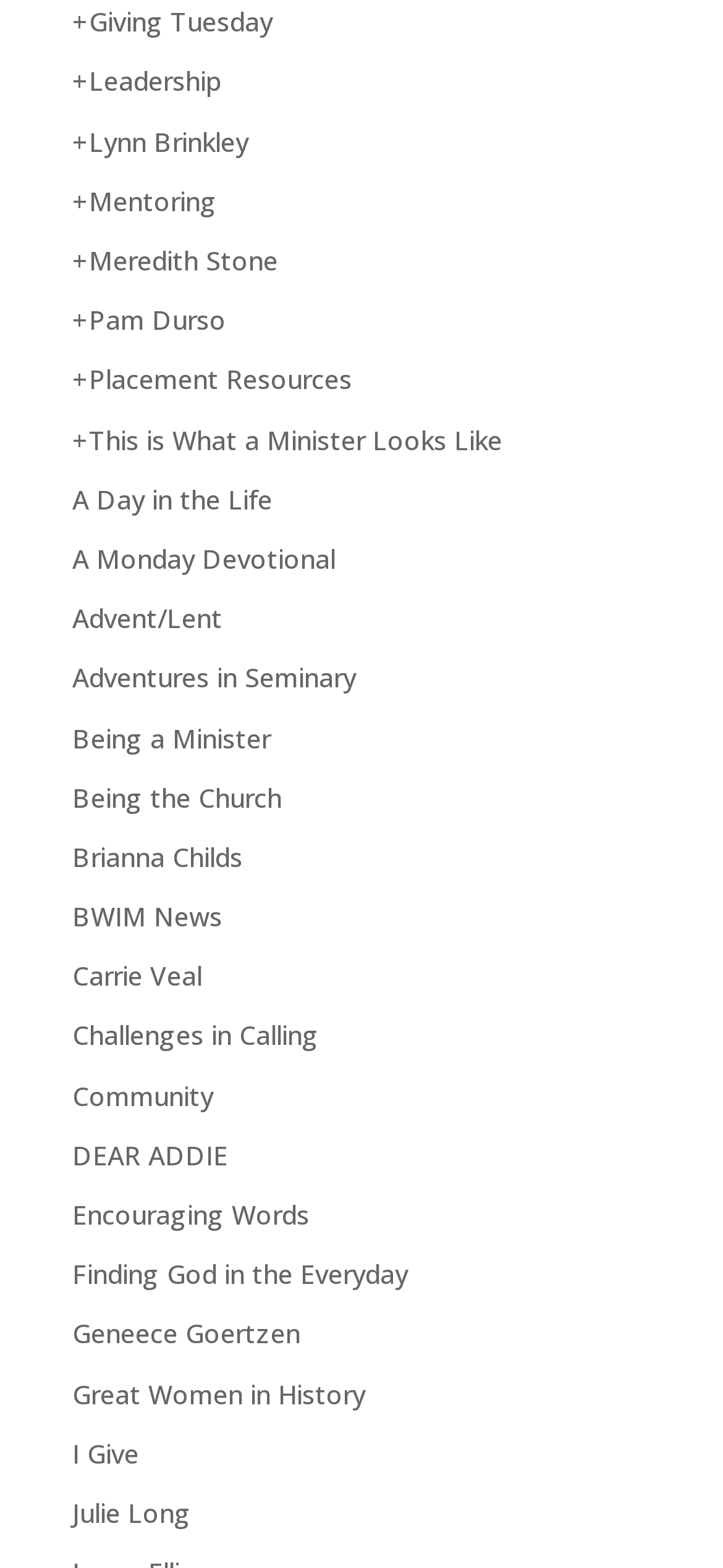Using the format (top-left x, top-left y, bottom-right x, bottom-right y), provide the bounding box coordinates for the described UI element. All values should be floating point numbers between 0 and 1: Advent/Lent

[0.1, 0.383, 0.308, 0.405]